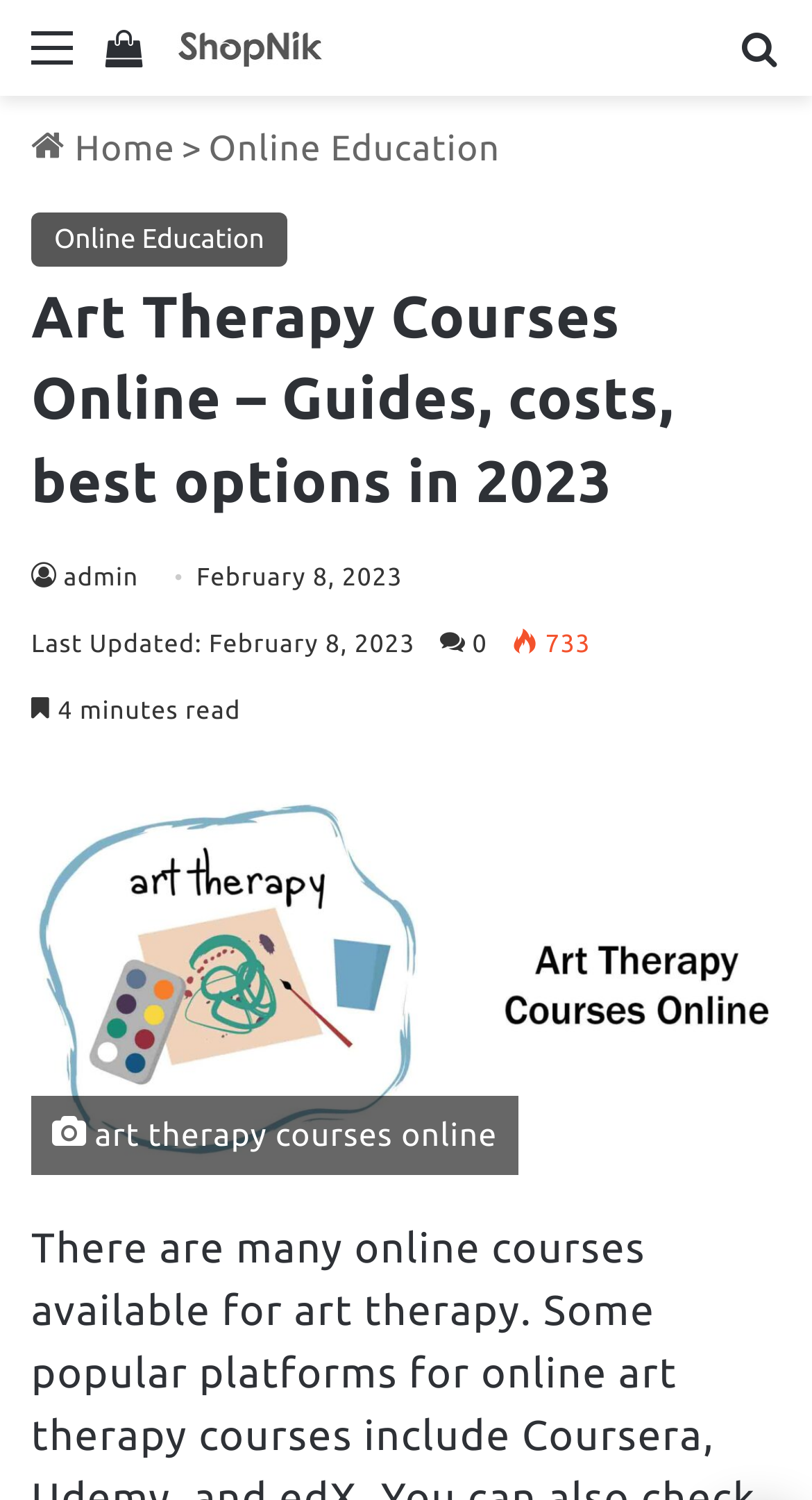Respond with a single word or phrase:
What is the primary navigation menu item?

Home